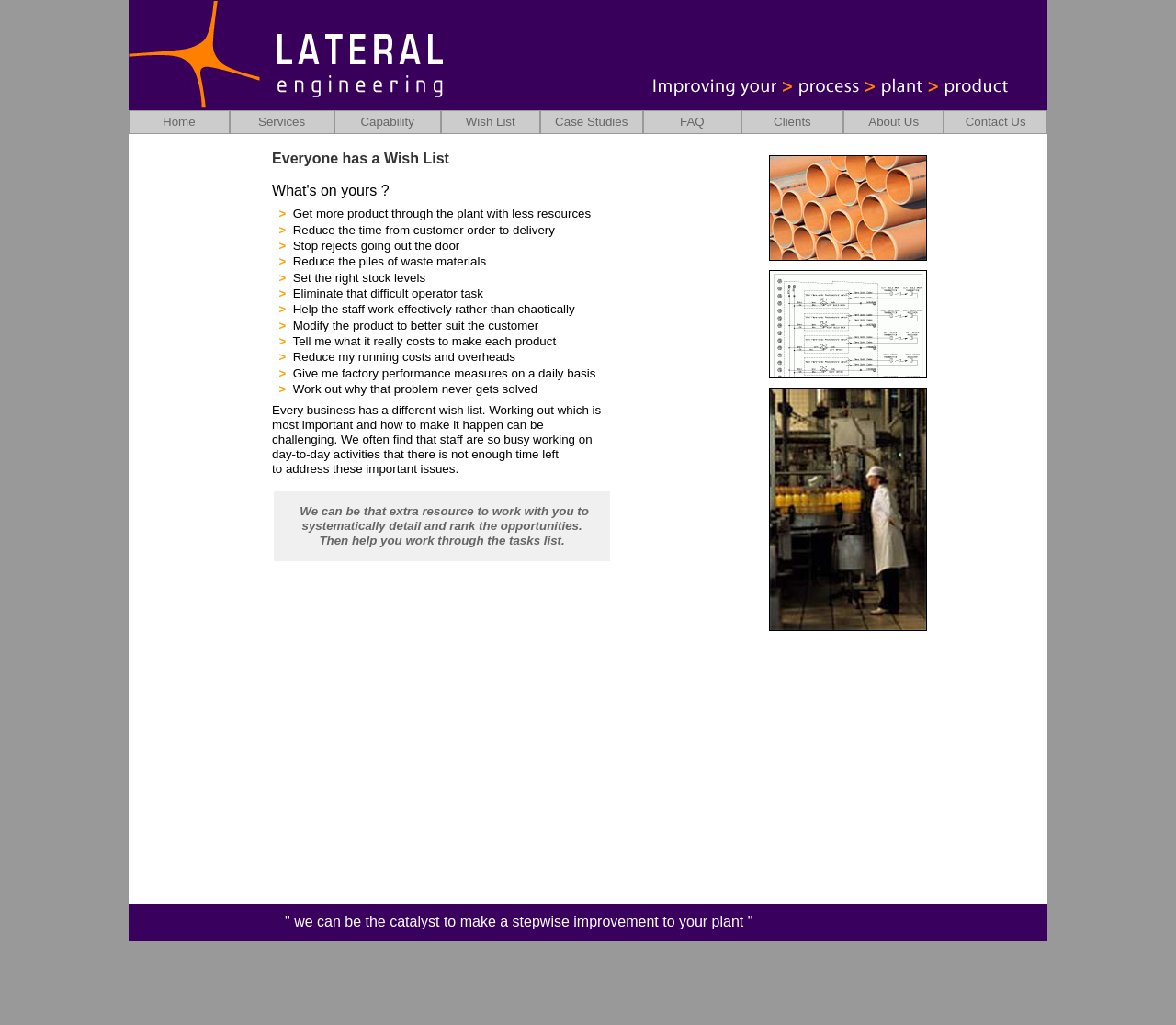Locate the bounding box coordinates of the clickable part needed for the task: "Click on the Contact Us link".

[0.803, 0.108, 0.891, 0.131]